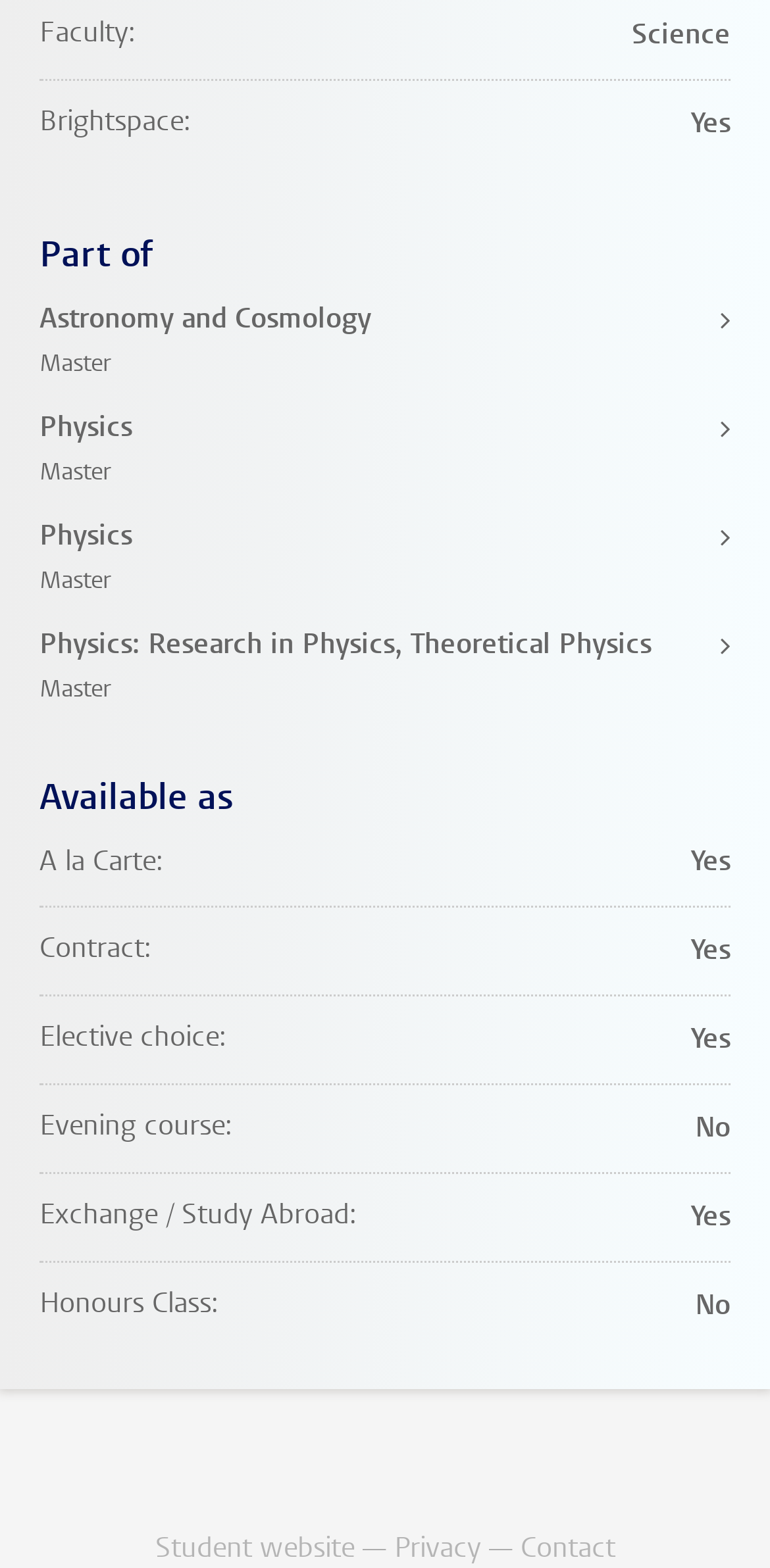Is the course available as an elective choice?
Relying on the image, give a concise answer in one word or a brief phrase.

Yes